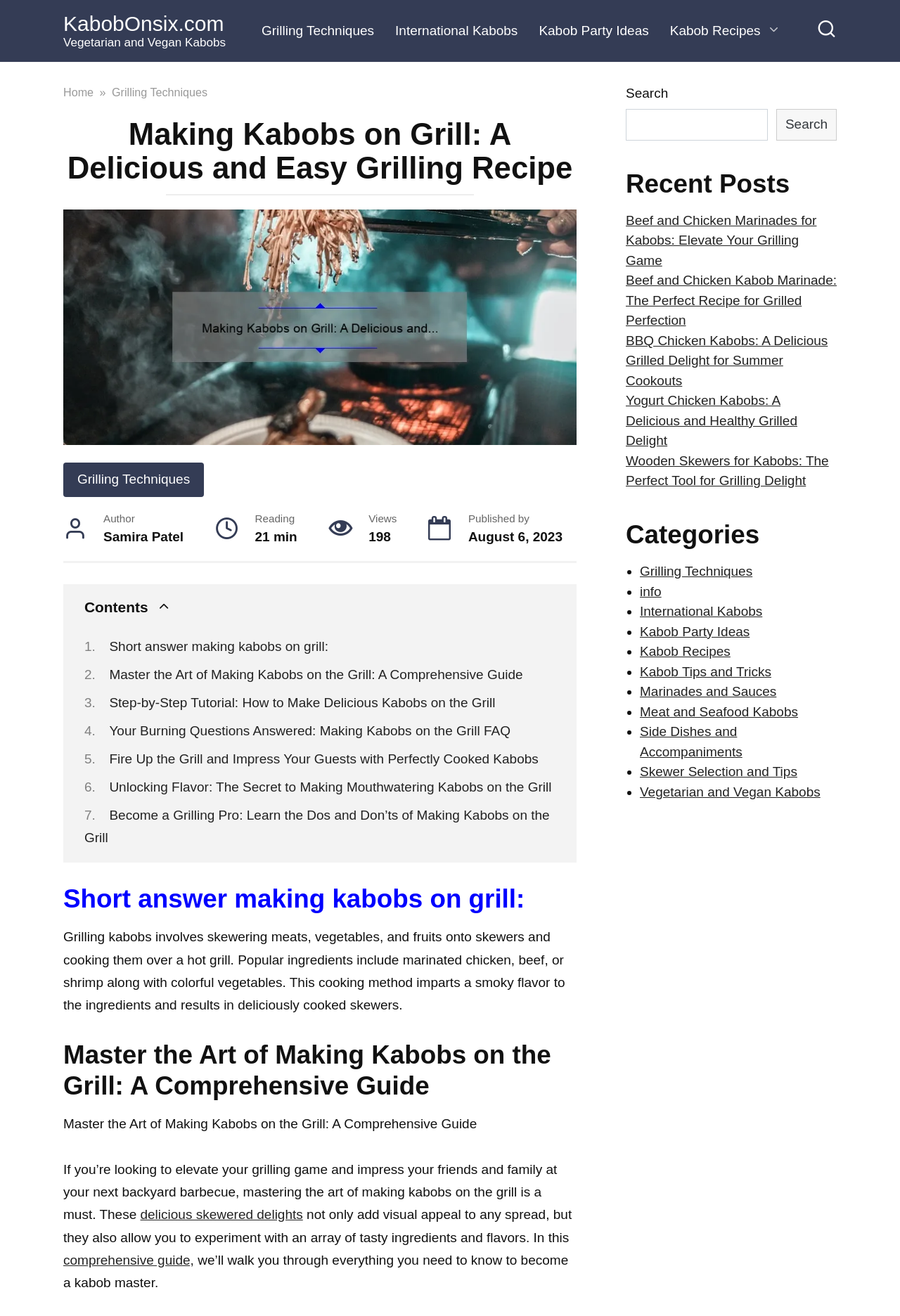What is the category of the article 'Beef and Chicken Marinades for Kabobs: Elevate Your Grilling Game'? Refer to the image and provide a one-word or short phrase answer.

Grilling Techniques